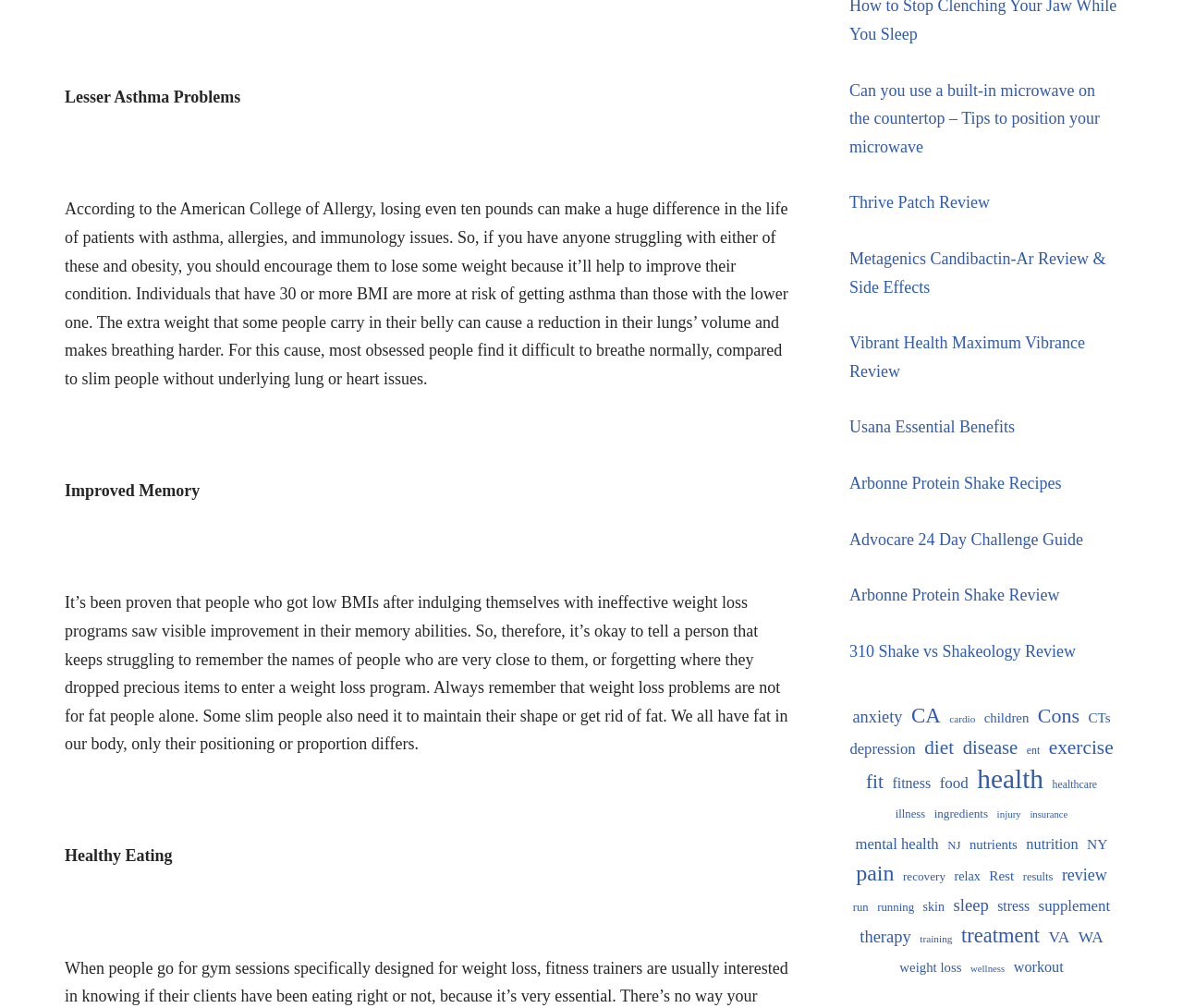Locate the bounding box coordinates of the element to click to perform the following action: 'Click the link to read about the benefits of weight loss'. The coordinates should be given as four float values between 0 and 1, in the form of [left, top, right, bottom].

[0.718, 0.581, 0.896, 0.6]